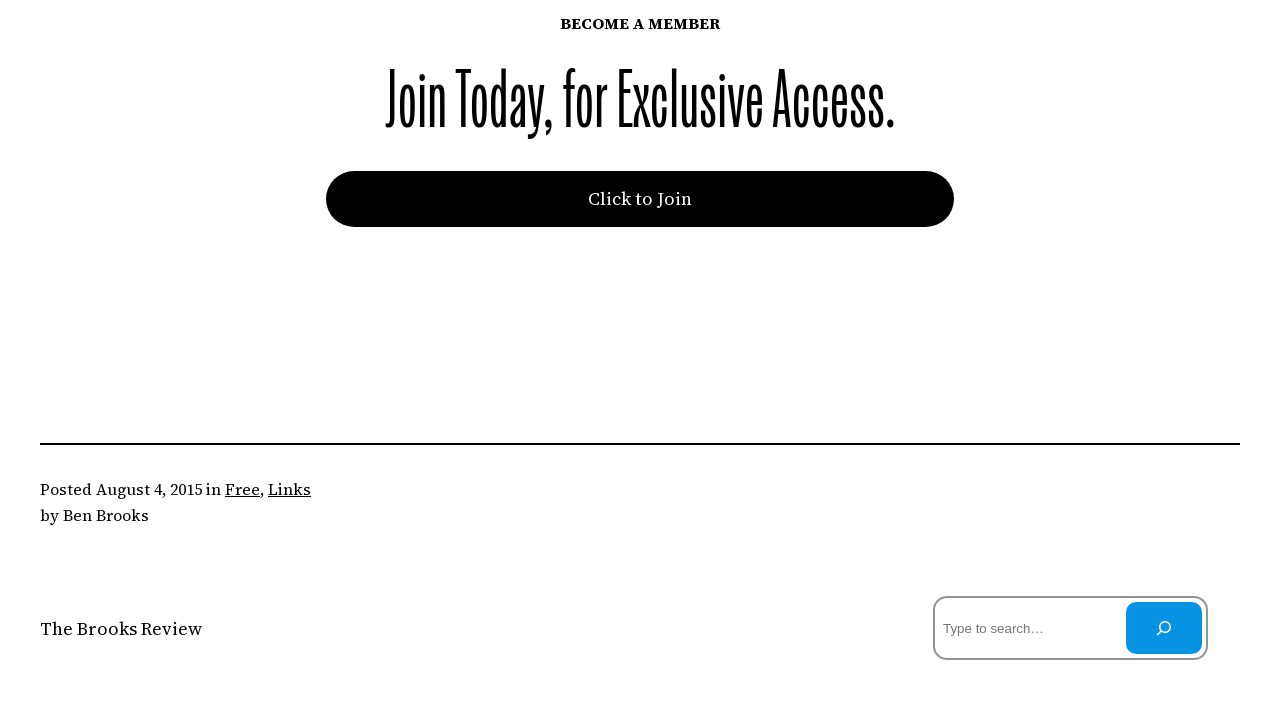Who is the author of the post?
Please answer using one word or phrase, based on the screenshot.

Ben Brooks